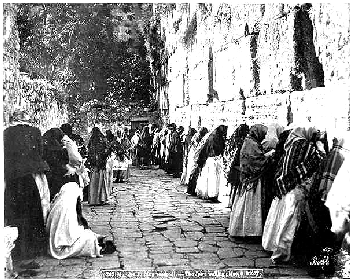What is the primary attire of the individuals in the image?
Answer the question with as much detail as you can, using the image as a reference.

The caption describes the individuals in the image as being 'primarily dressed in traditional attire with head coverings', suggesting that their clothing is rooted in cultural or religious customs.